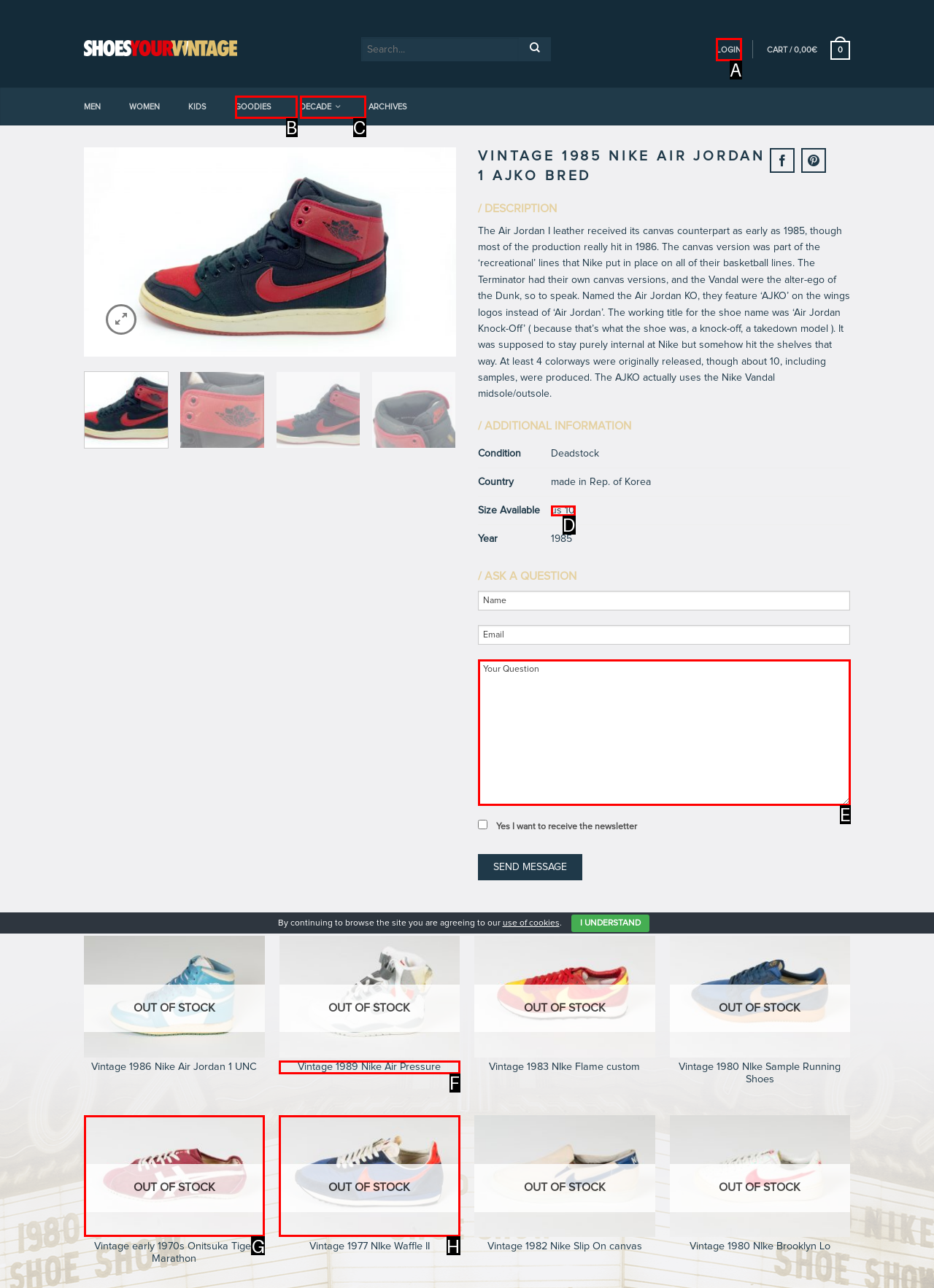Tell me which one HTML element I should click to complete the following task: Read the article 'Never Finished: Unshackle Your Mind and Win the War Within' Answer with the option's letter from the given choices directly.

None